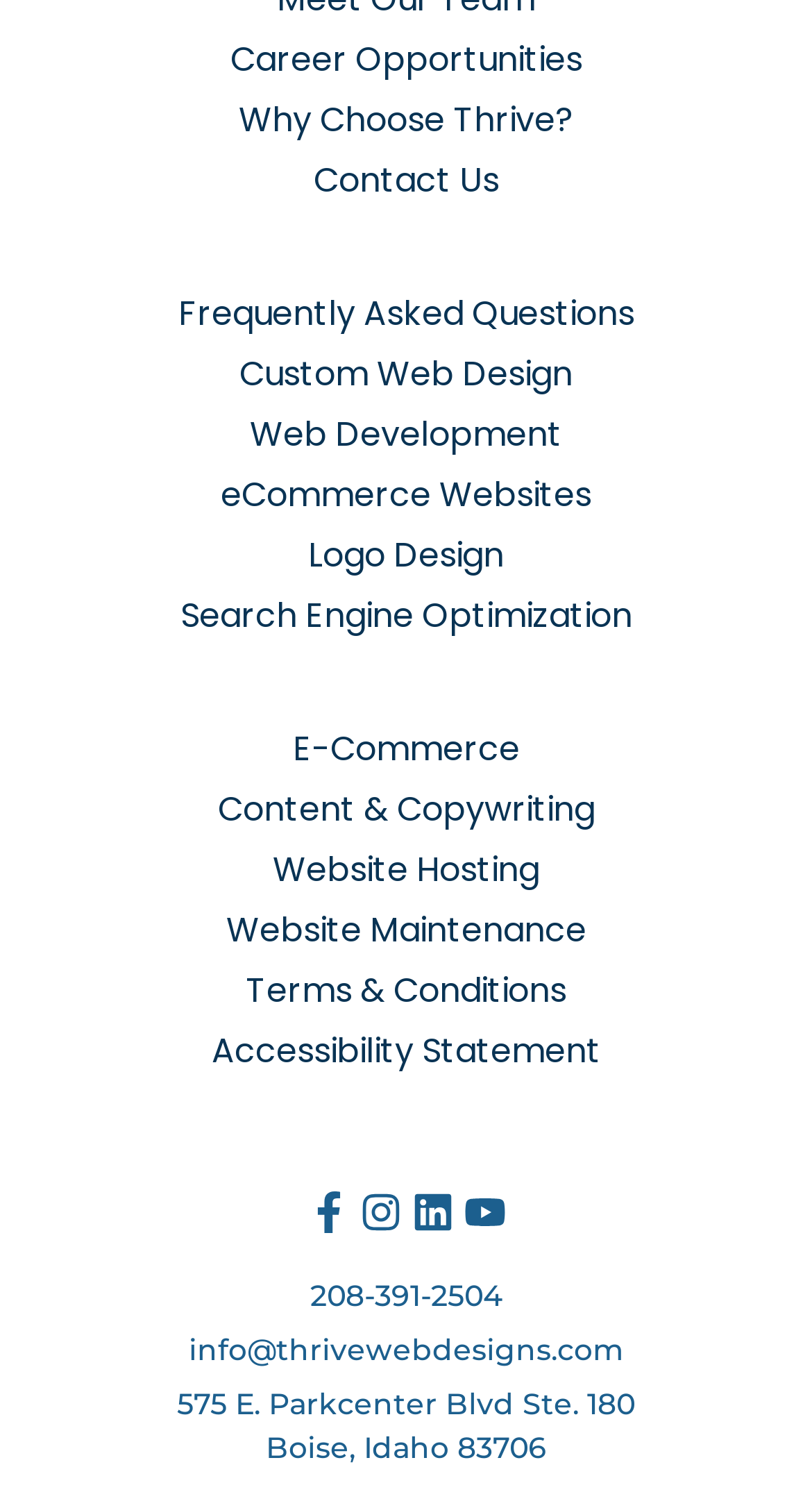From the image, can you give a detailed response to the question below:
How many social media links are there?

I counted the number of social media links at the bottom of the webpage, which are Facebook, Instagram, Linkedin, and Youtube.